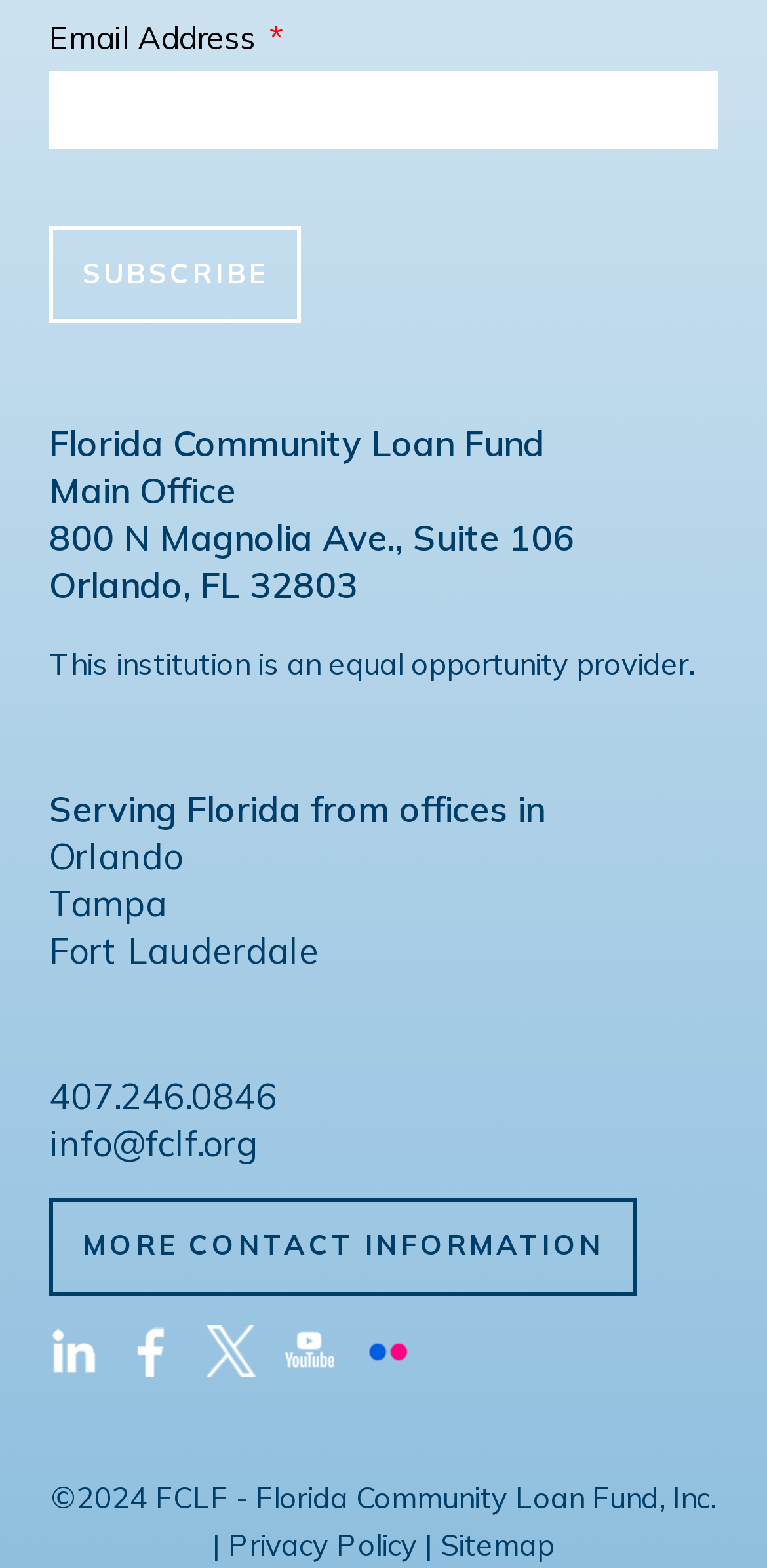Answer the following in one word or a short phrase: 
How many social media links are there?

5